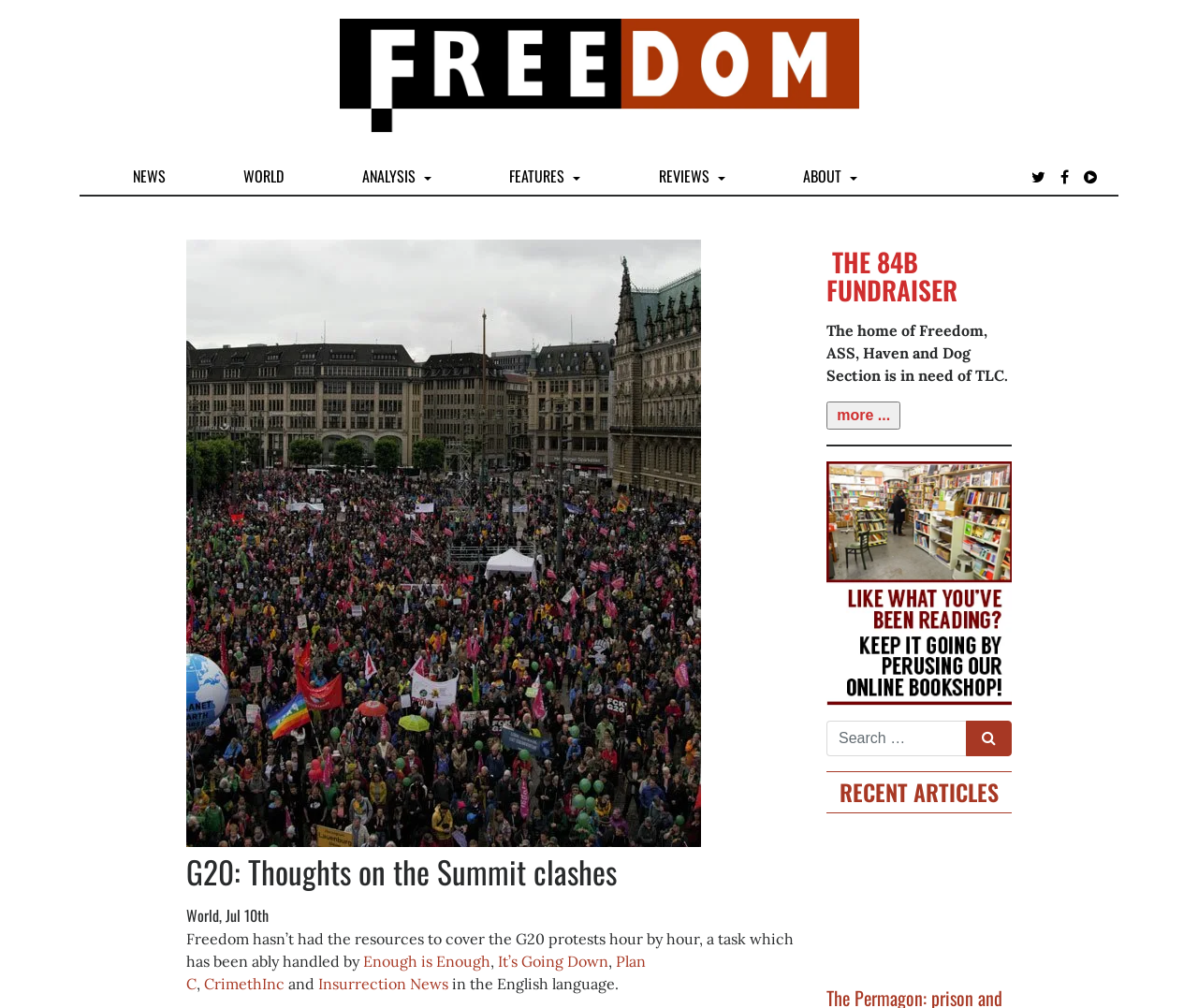Locate the bounding box coordinates of the element that should be clicked to execute the following instruction: "Click on the 'All Posts' link".

None